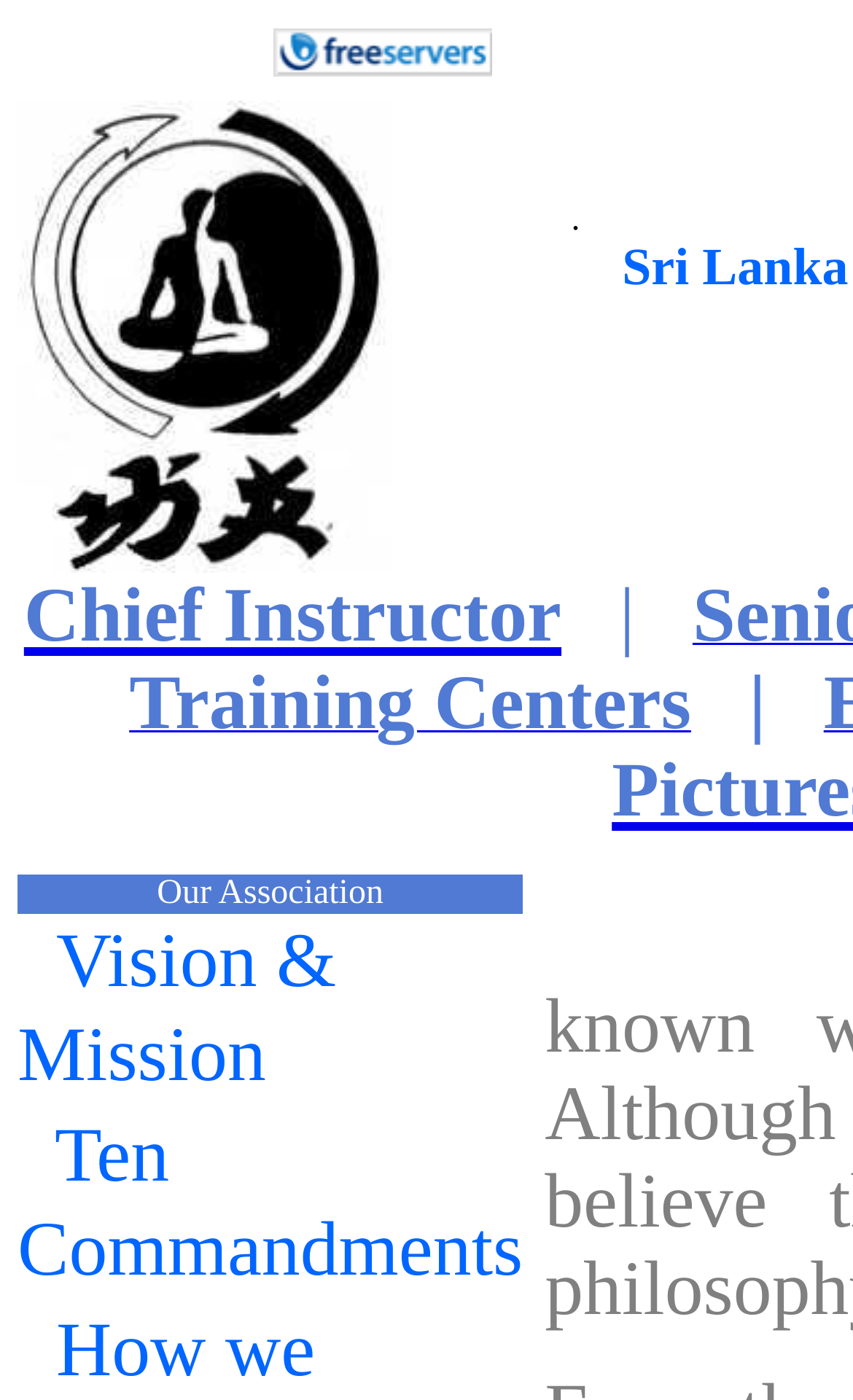Please answer the following query using a single word or phrase: 
What is the text of the first link?

No text